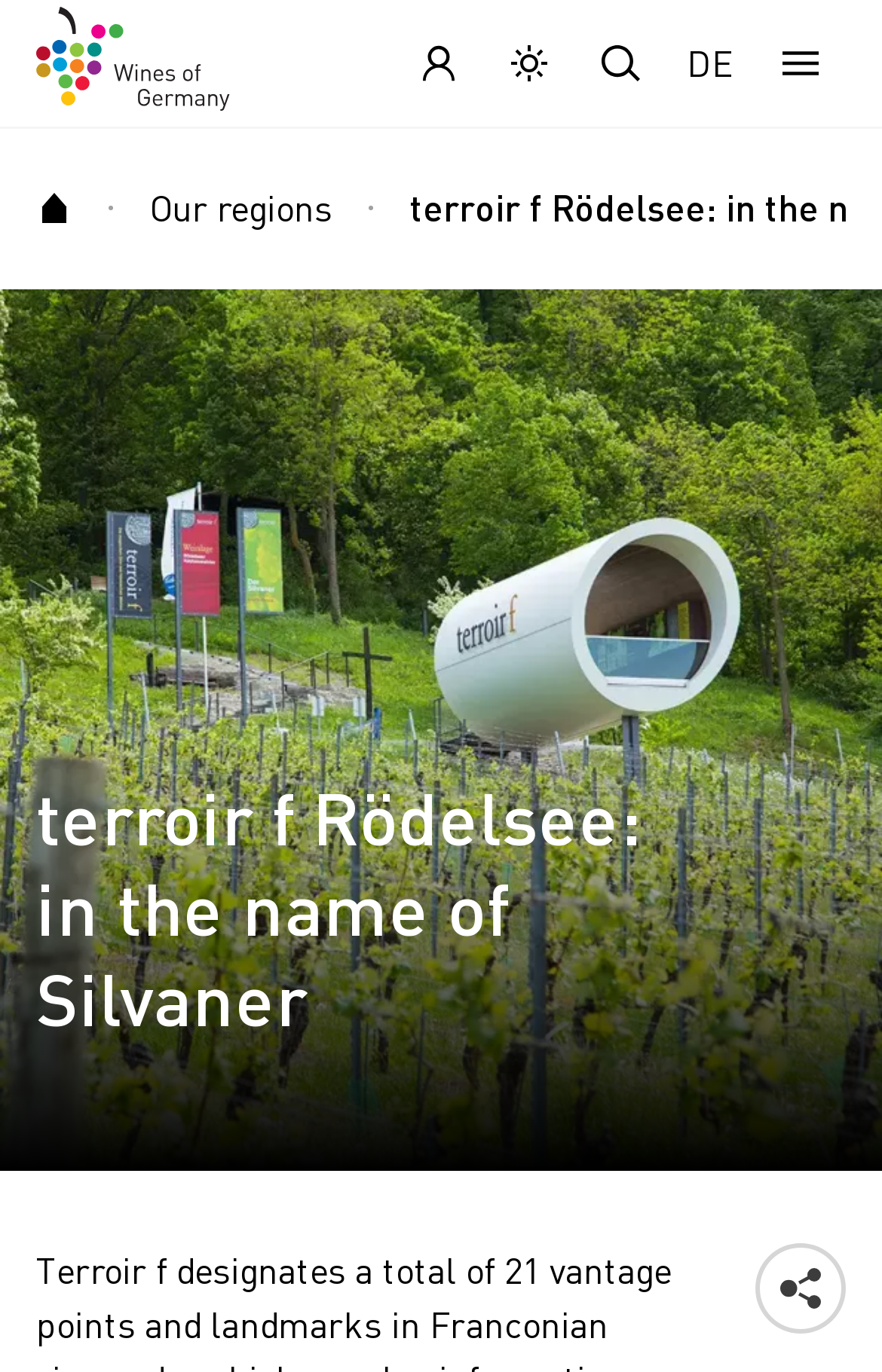How many images are on the webpage?
Based on the screenshot, provide your answer in one word or phrase.

2